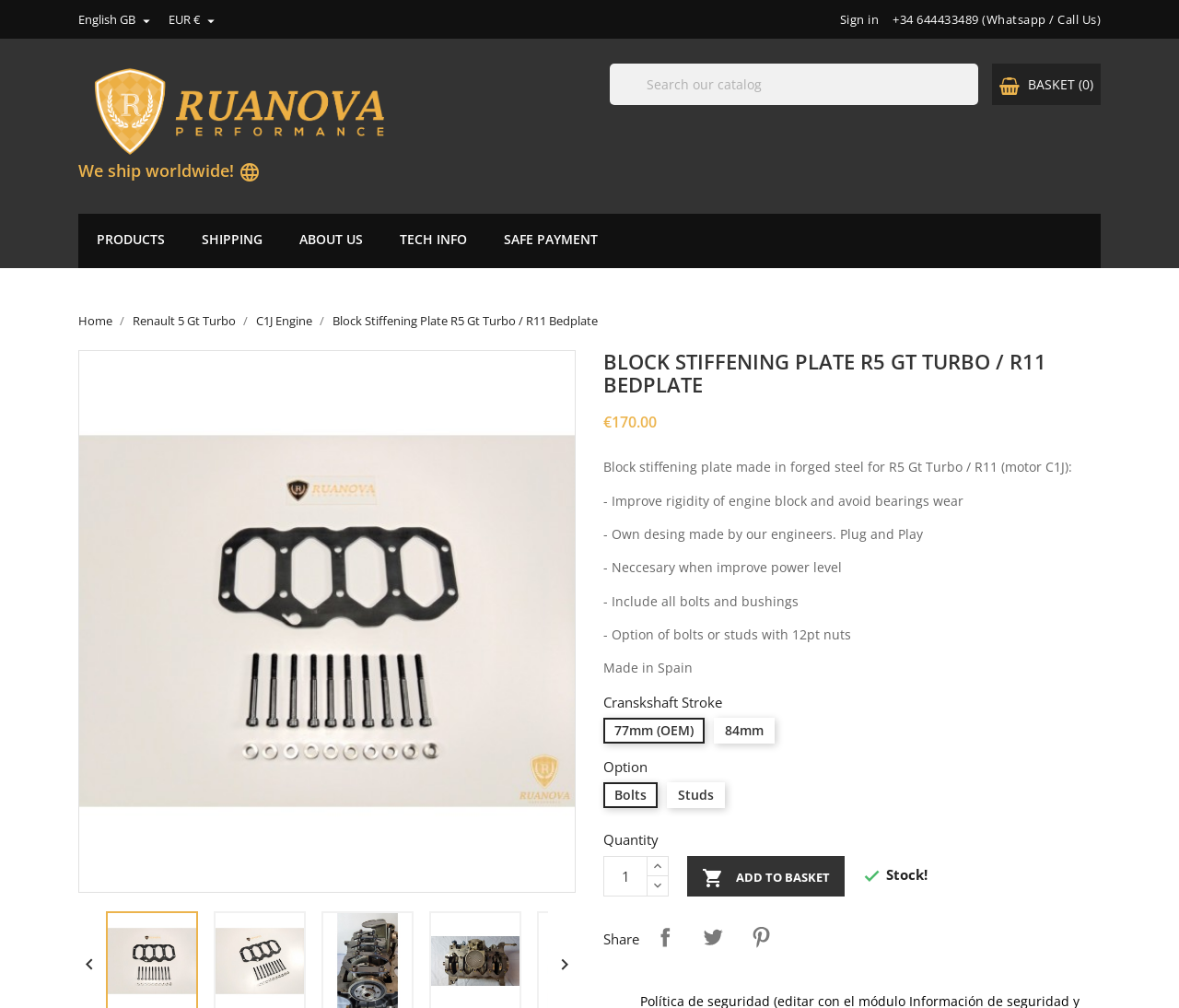Please locate the UI element described by "Safe Payment" and provide its bounding box coordinates.

[0.412, 0.213, 0.523, 0.266]